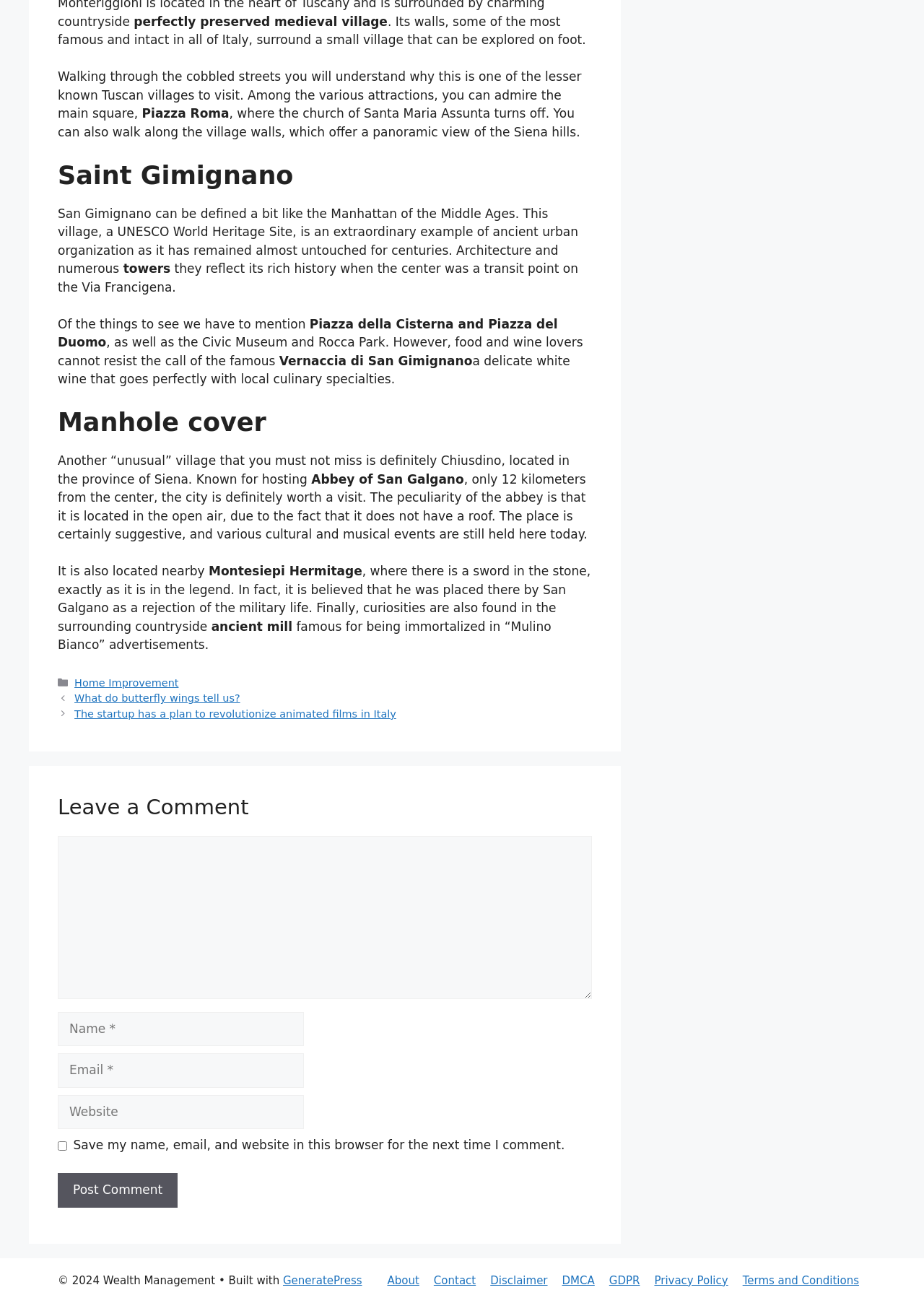Please provide the bounding box coordinates for the element that needs to be clicked to perform the following instruction: "Click the 'Post Comment' button". The coordinates should be given as four float numbers between 0 and 1, i.e., [left, top, right, bottom].

[0.062, 0.9, 0.192, 0.927]